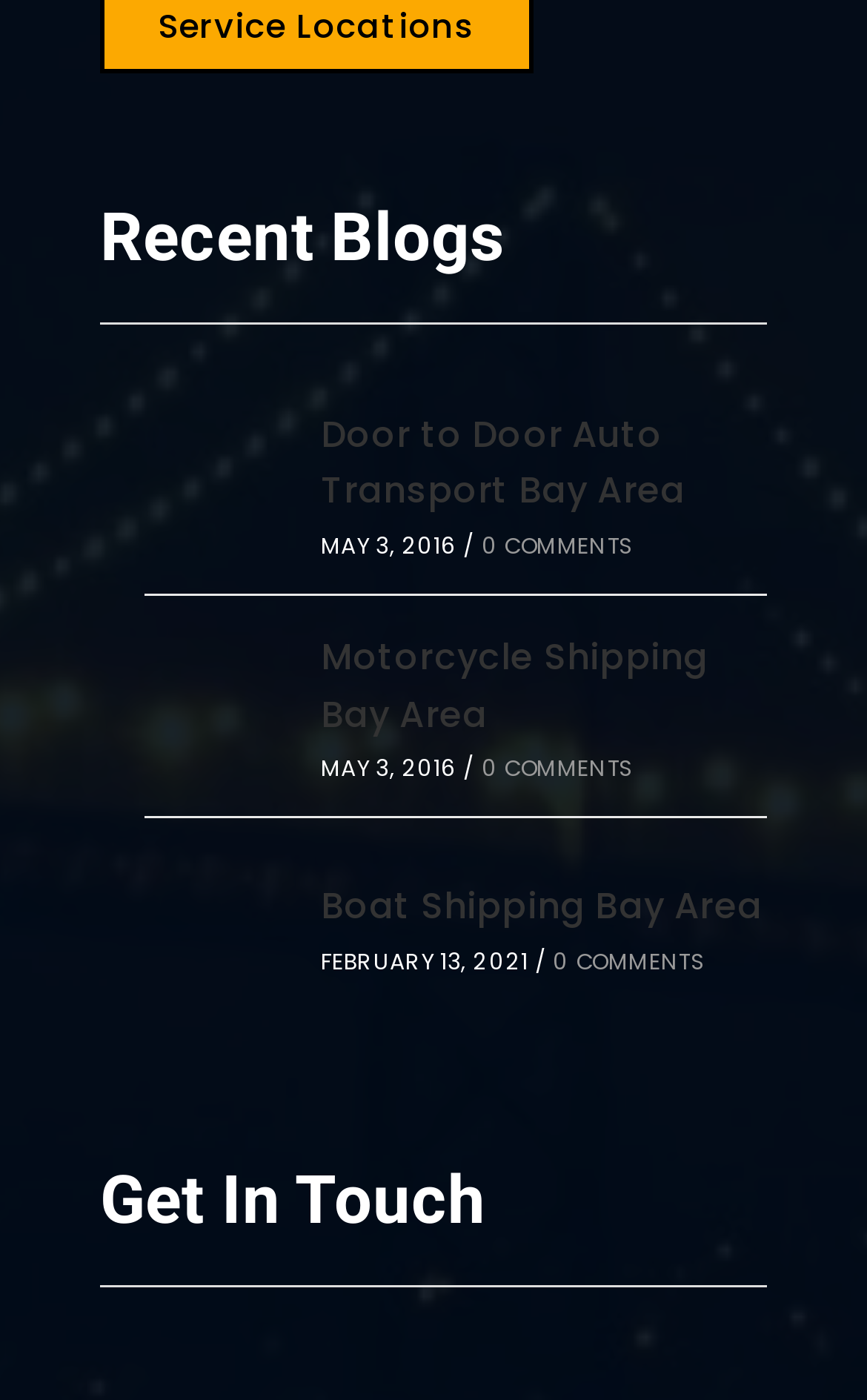Can you provide the bounding box coordinates for the element that should be clicked to implement the instruction: "click on 'Boat Shipping Bay Area'"?

[0.167, 0.609, 0.341, 0.717]